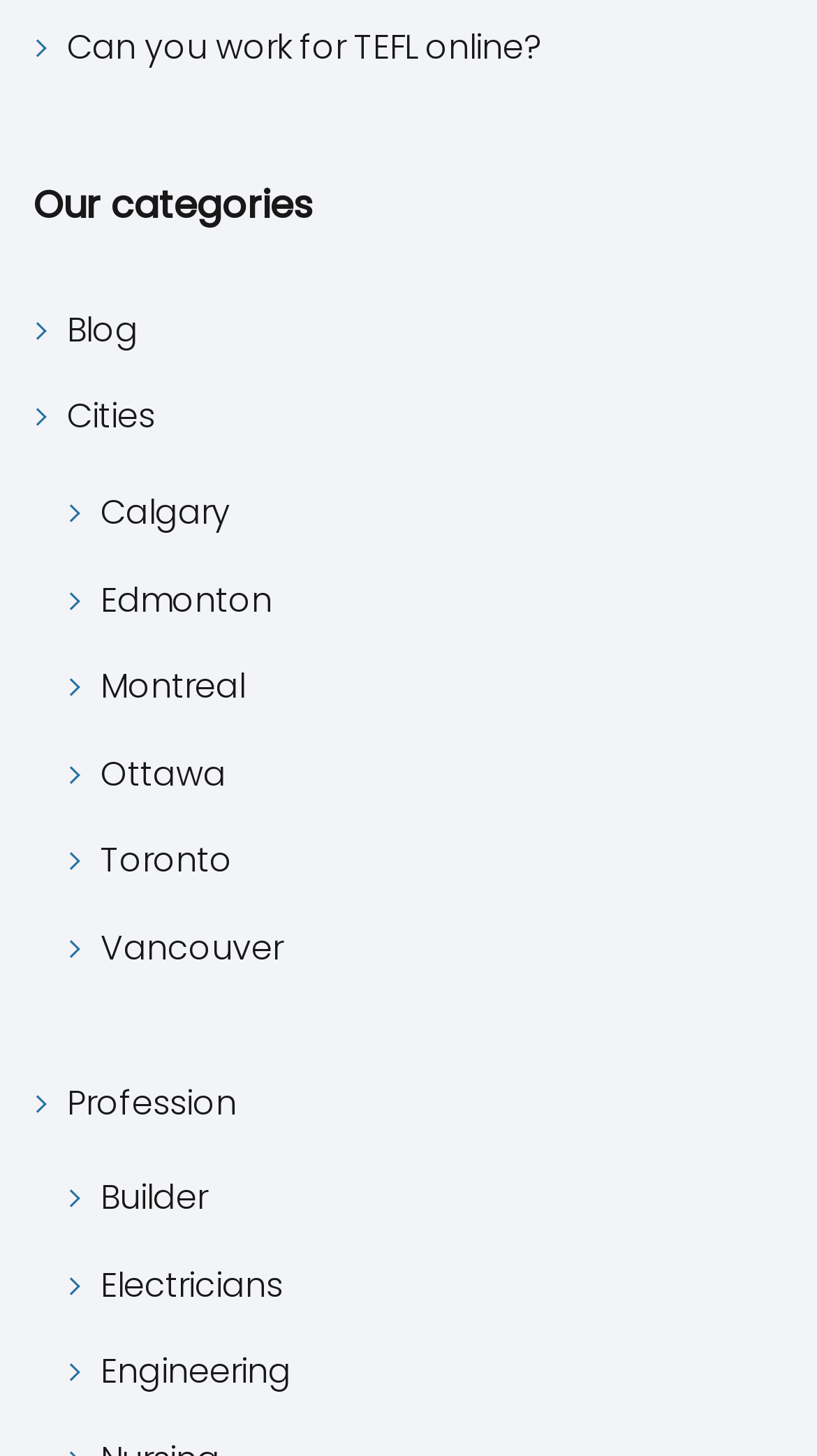Respond to the following question using a concise word or phrase: 
How many categories are listed?

3